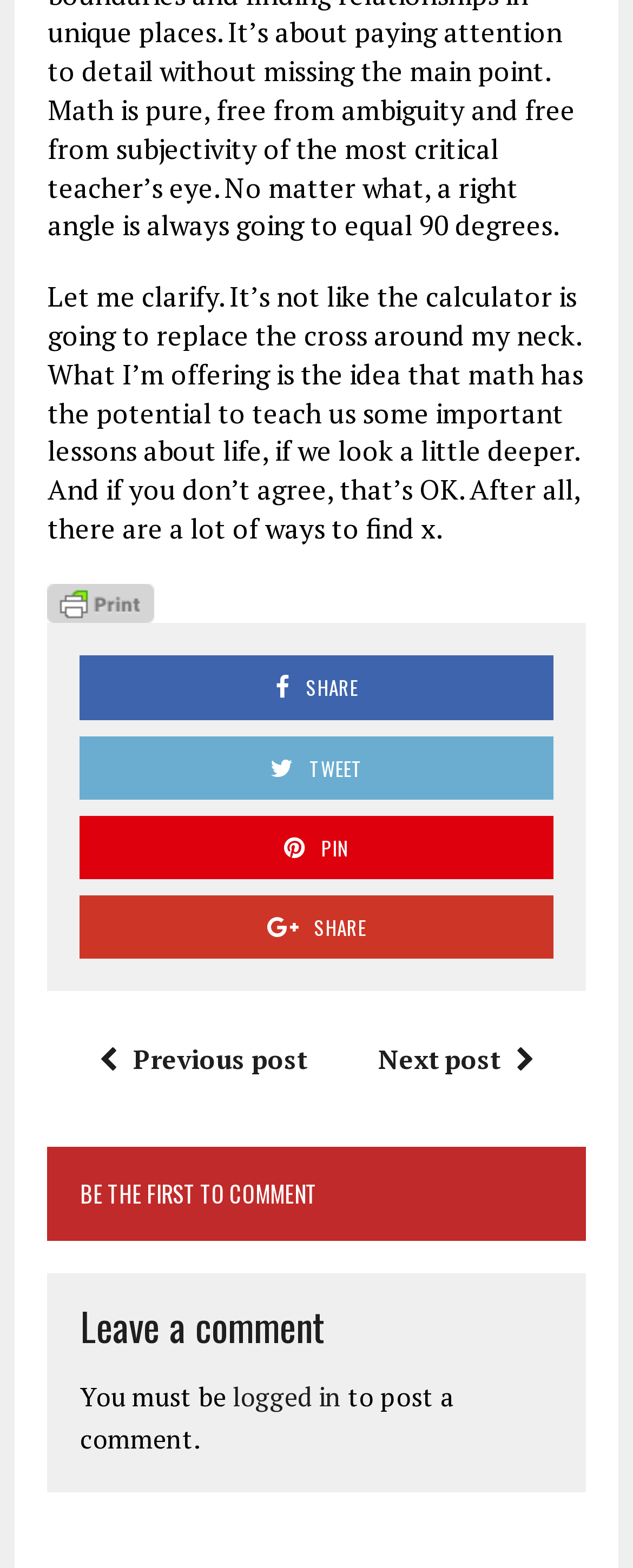What is the position of the 'Previous post' link?
Look at the image and respond with a one-word or short phrase answer.

Above the 'Next post' link